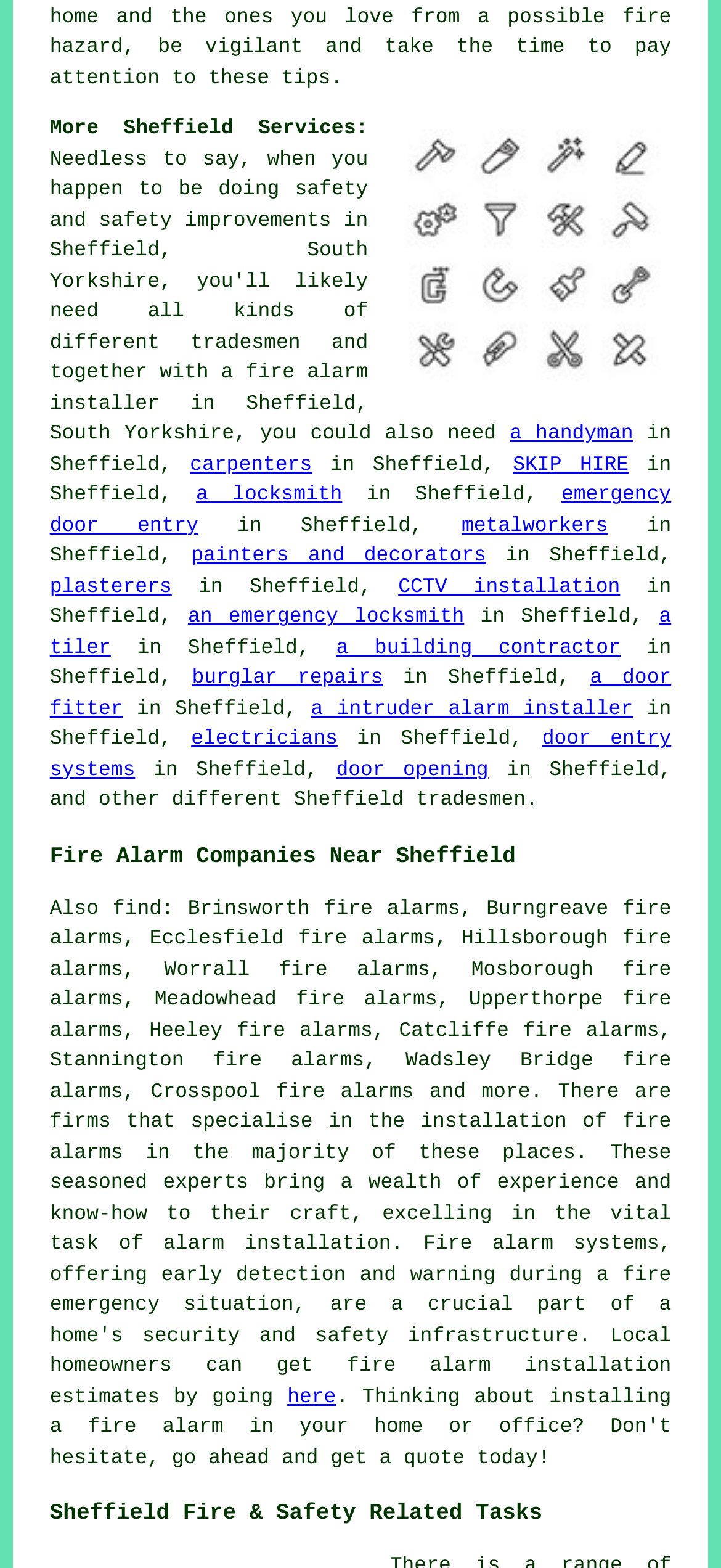How many types of services are listed on this webpage?
Refer to the image and offer an in-depth and detailed answer to the question.

By scanning the links and static text on the webpage, I can see that there are multiple services listed, including fire alarm installers, handymen, carpenters, locksmiths, and many more. There are at least 20 different types of services listed.